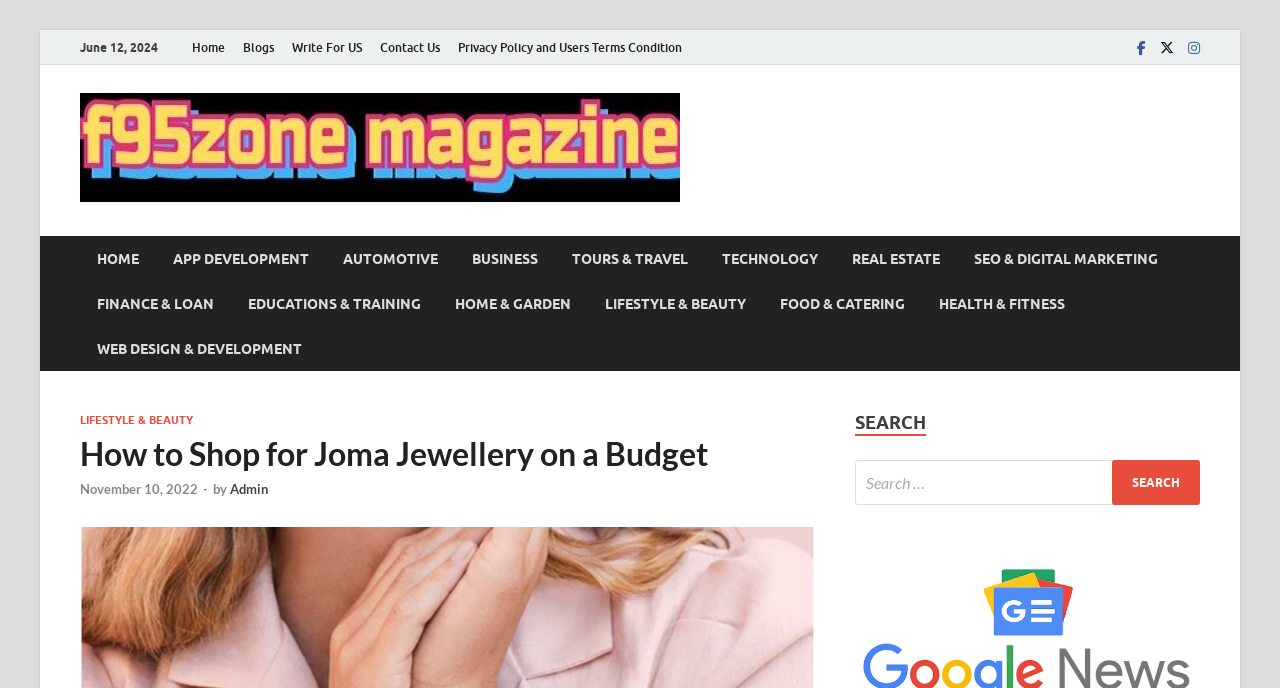Give the bounding box coordinates for this UI element: "November 10, 2022November 10, 2022". The coordinates should be four float numbers between 0 and 1, arranged as [left, top, right, bottom].

[0.062, 0.7, 0.155, 0.723]